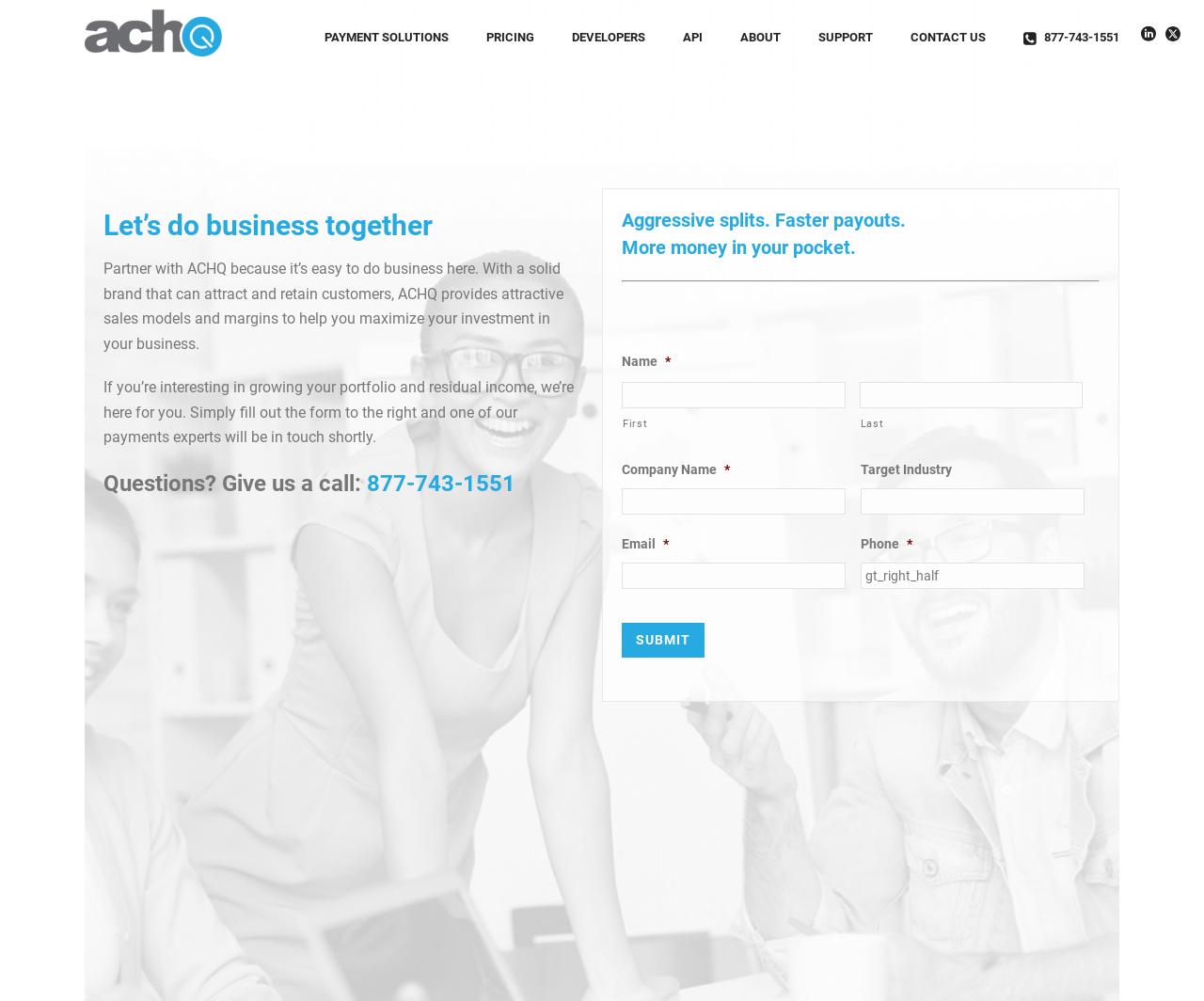Please reply to the following question using a single word or phrase: 
What is the purpose of the webpage?

Partner with ACHQ